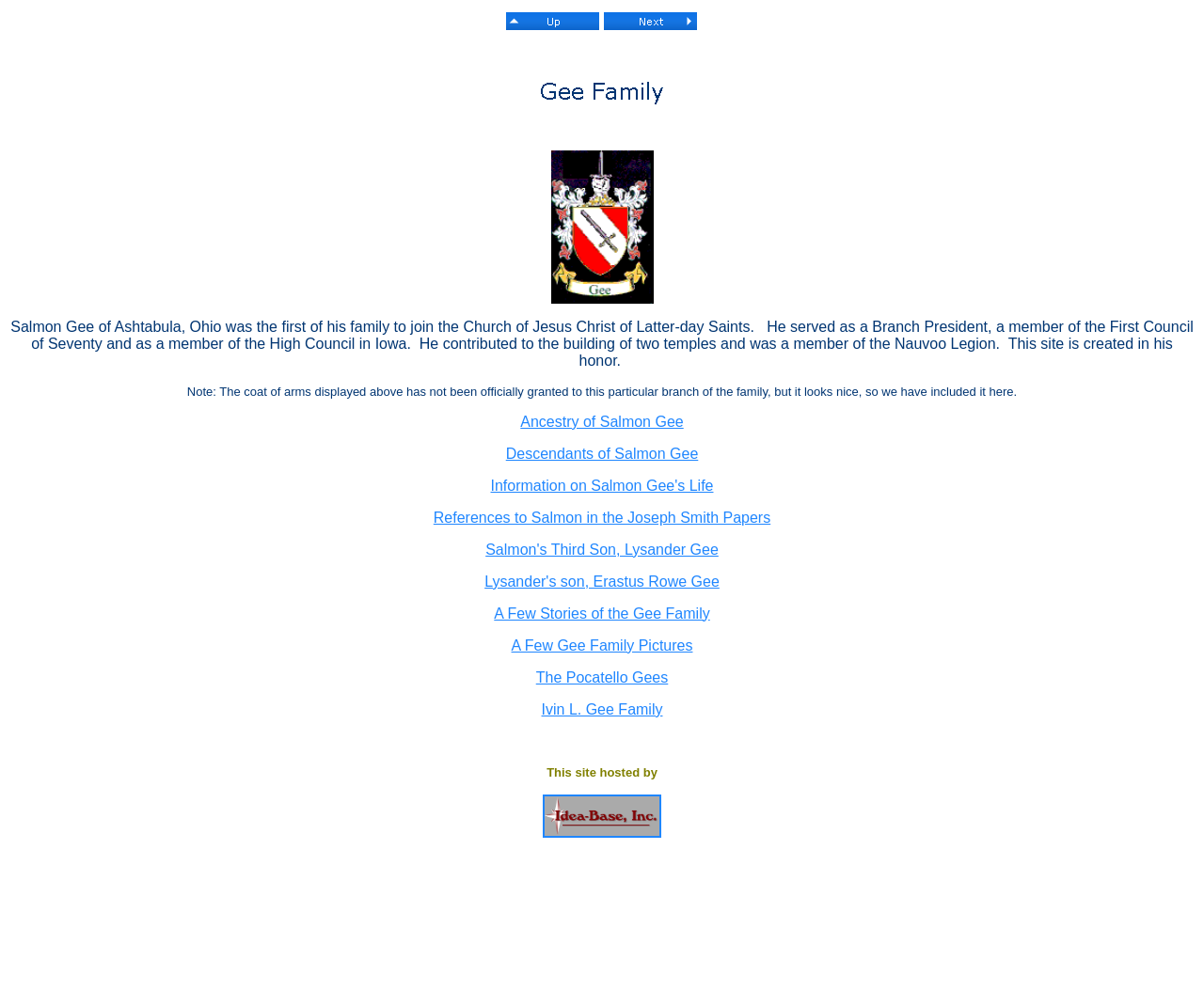Locate the bounding box for the described UI element: "Ivin L. Gee Family". Ensure the coordinates are four float numbers between 0 and 1, formatted as [left, top, right, bottom].

[0.45, 0.696, 0.55, 0.712]